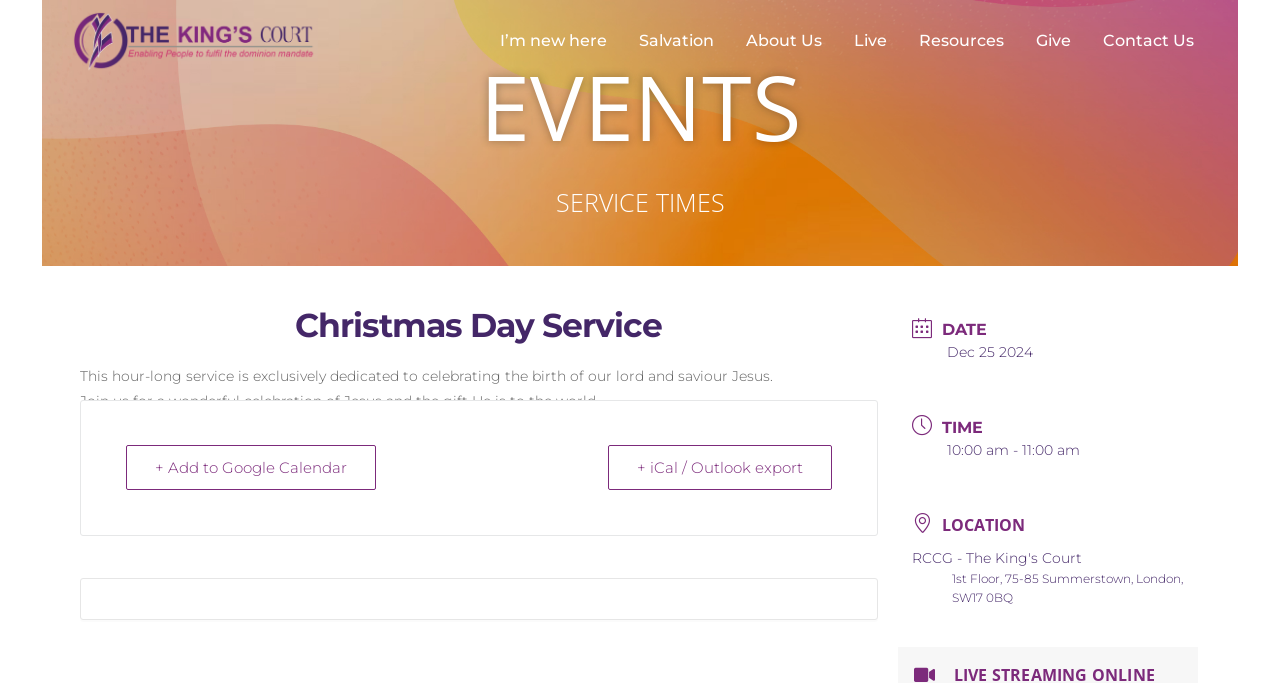Respond with a single word or phrase for the following question: 
What is the location of the Christmas Day Service?

1st Floor, 75-85 Summerstown, London, SW17 0BQ